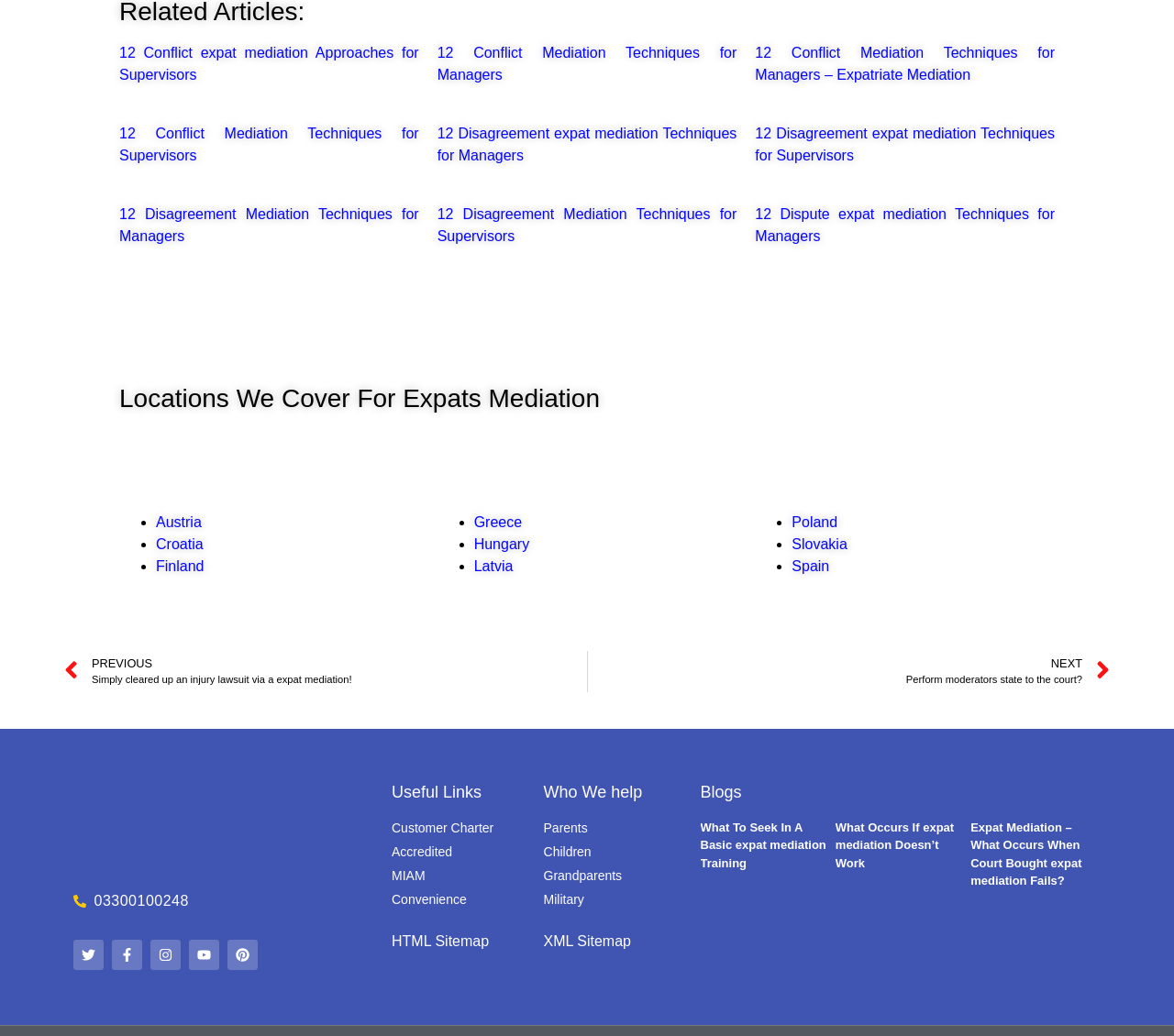What is the purpose of the 'Useful Links' section?
Please give a detailed answer to the question using the information shown in the image.

The 'Useful Links' section appears to provide quick access to related pages on the website, such as the Customer Charter, Accredited, MIAM, Convenience, and HTML Sitemap, which may be of interest to users.